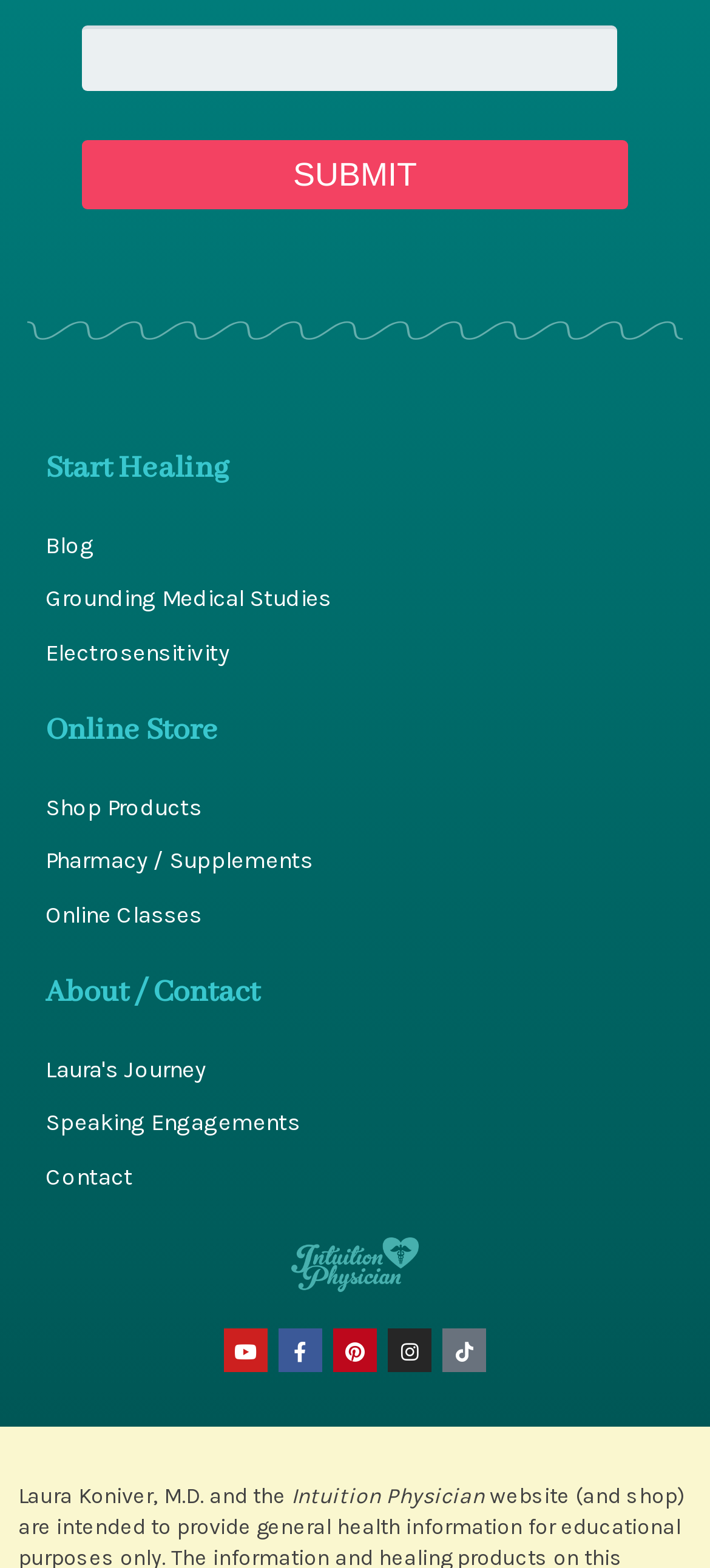Find the bounding box coordinates for the element described here: "Grounding Medical Studies".

[0.064, 0.368, 0.936, 0.396]